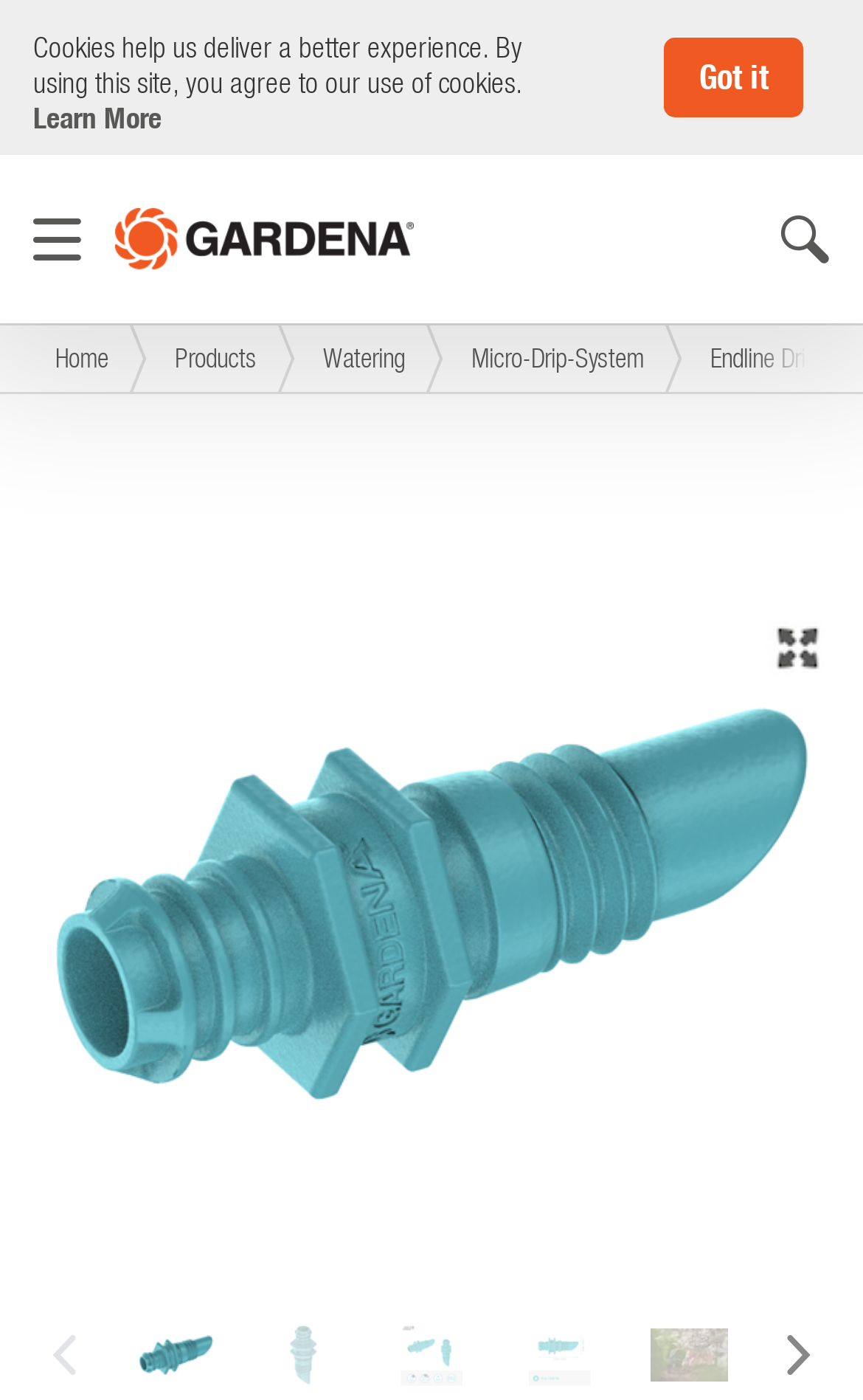Locate the bounding box coordinates of the clickable part needed for the task: "View the Refund Policy".

None